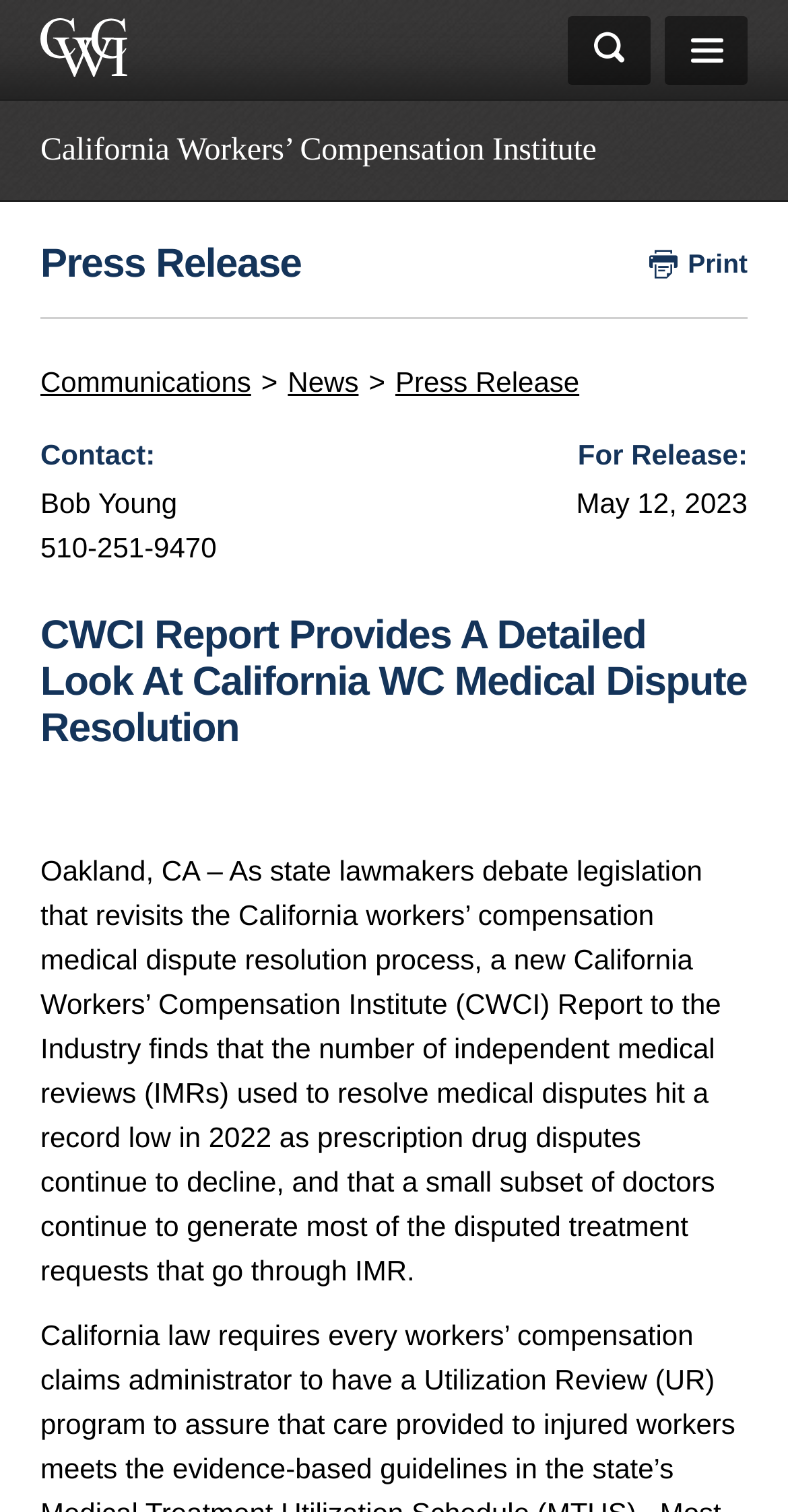What is the format of the content on the page?
Based on the image, answer the question with as much detail as possible.

I inferred the format of the content by the presence of a heading, a contact section, and a block of text that appears to be a summary of a report. The structure and content of the page are consistent with a press release.